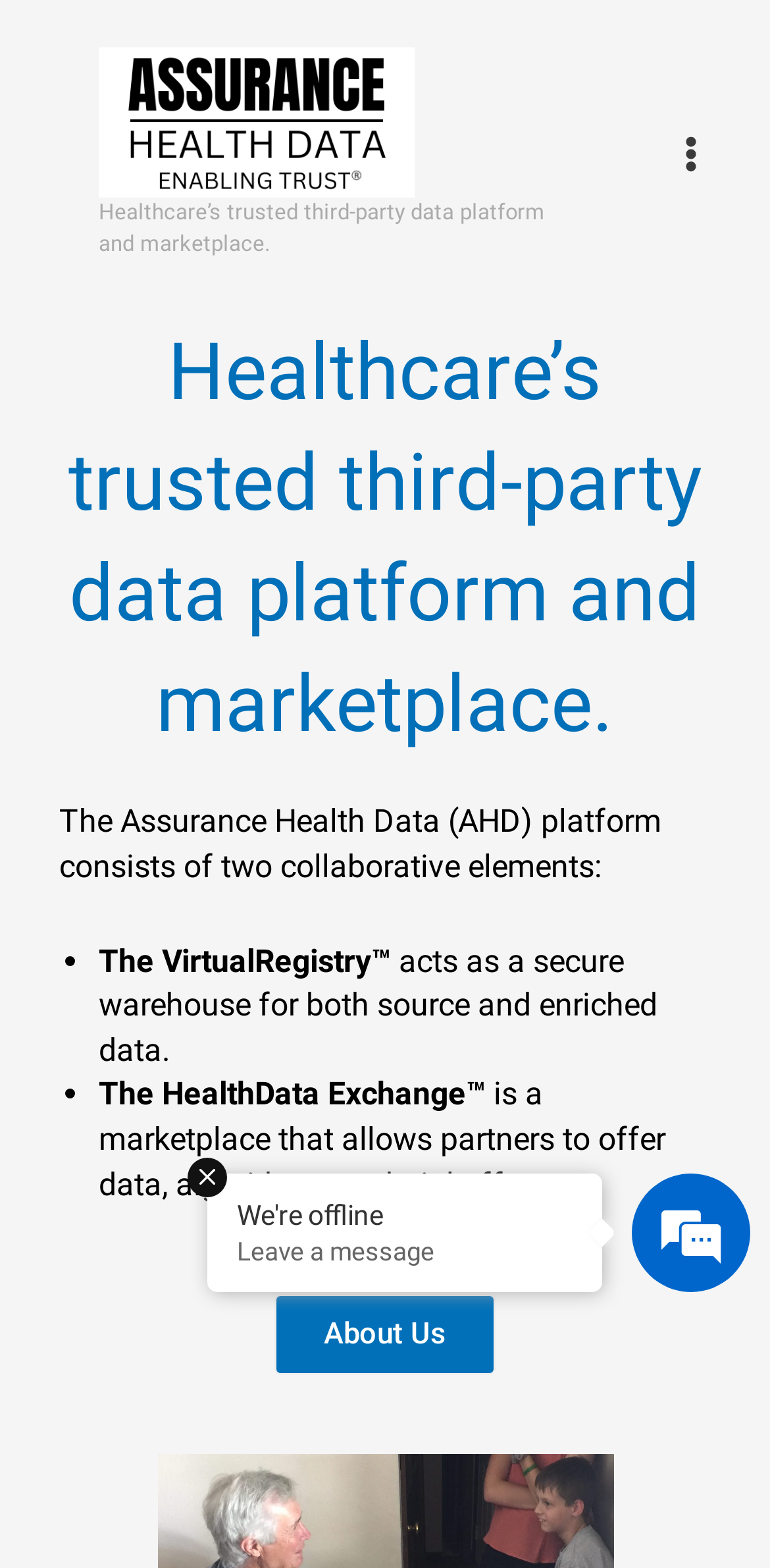Identify and provide the main heading of the webpage.

Healthcare’s trusted third-party data platform and marketplace.